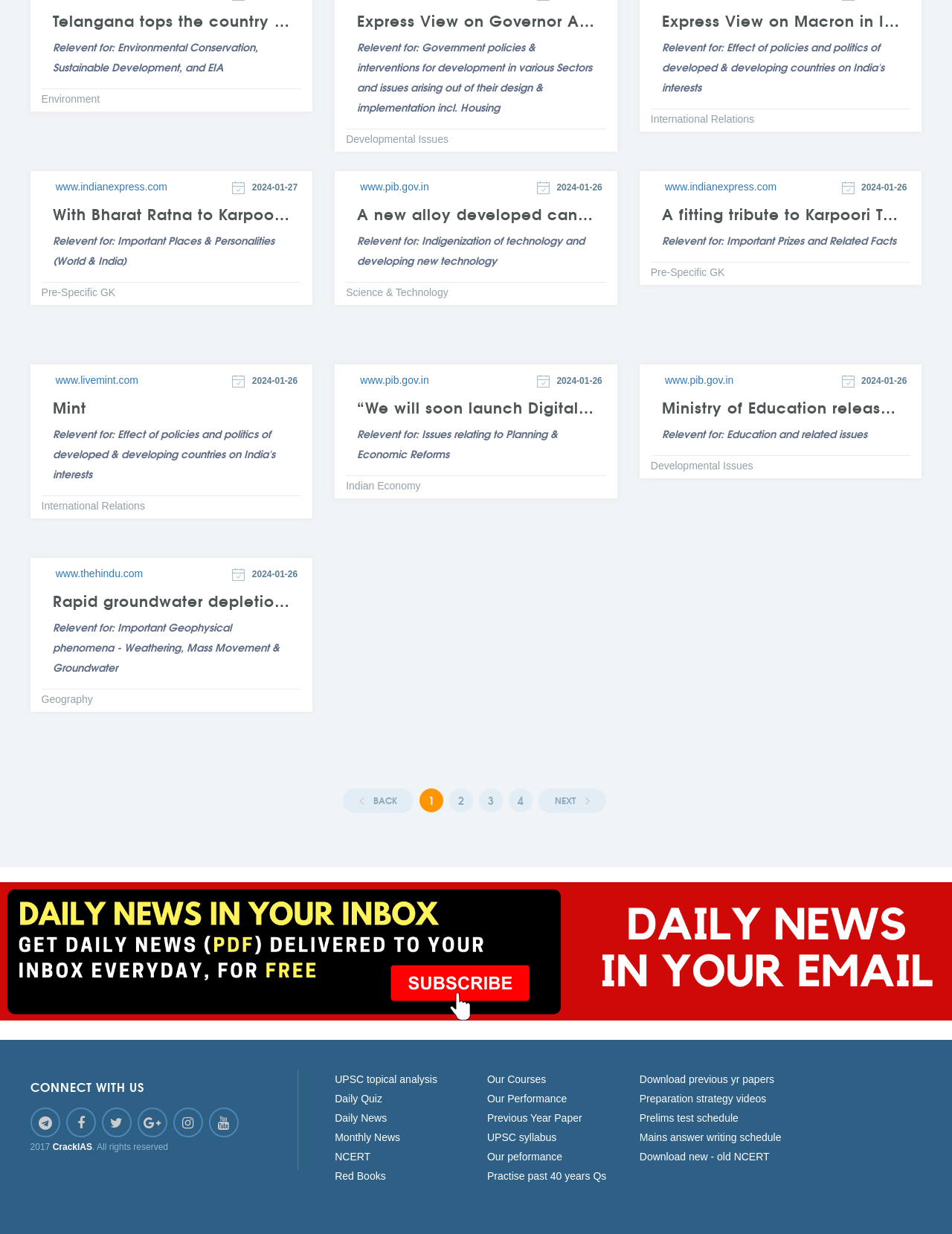What is the purpose of the 'Daily Quiz' link on the webpage?
Look at the image and provide a detailed response to the question.

The 'Daily Quiz' link is likely to direct users to a page containing daily quiz questions, allowing them to test their knowledge and prepare for exams.